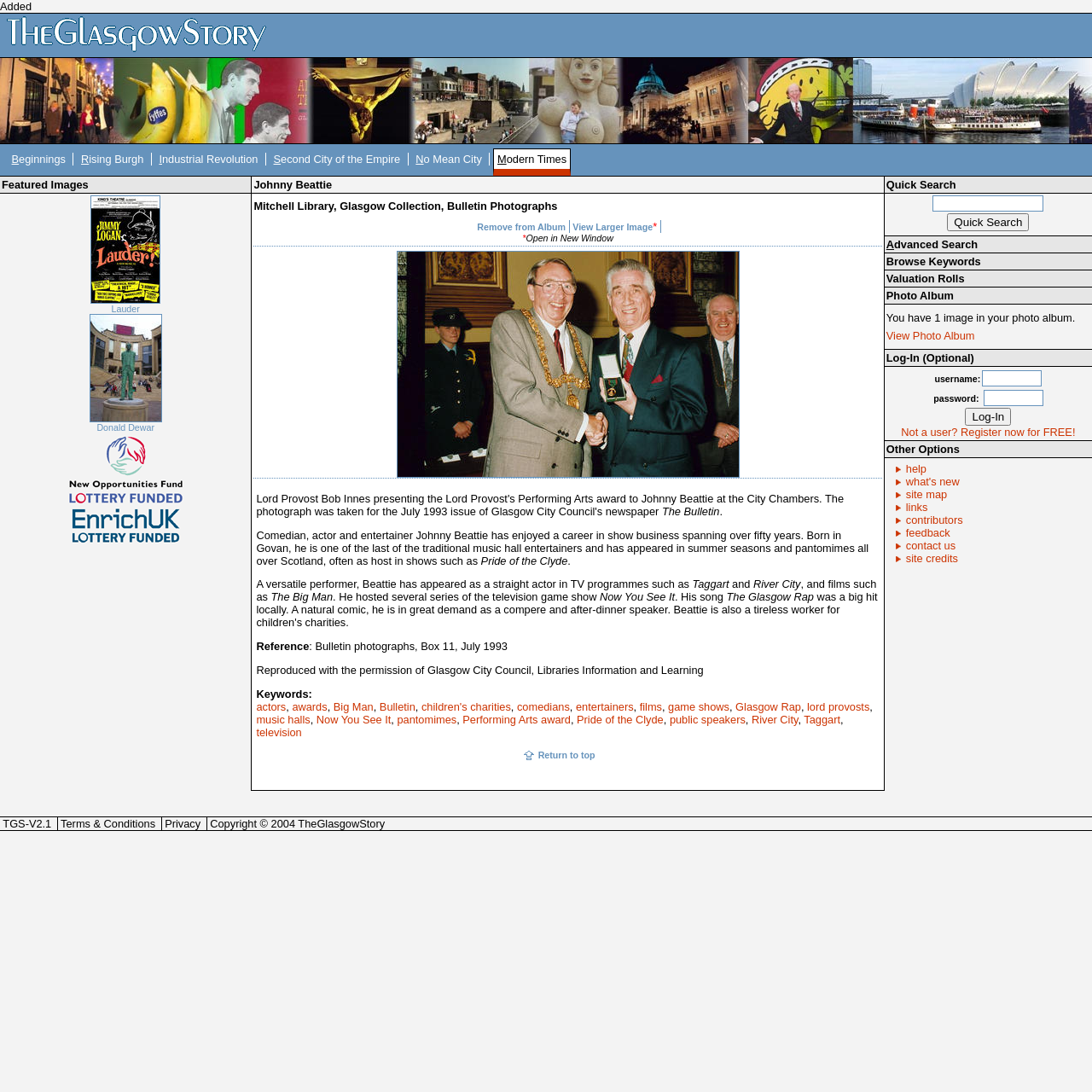Specify the bounding box coordinates for the region that must be clicked to perform the given instruction: "Click on the 'Return to top' link".

[0.479, 0.686, 0.545, 0.696]